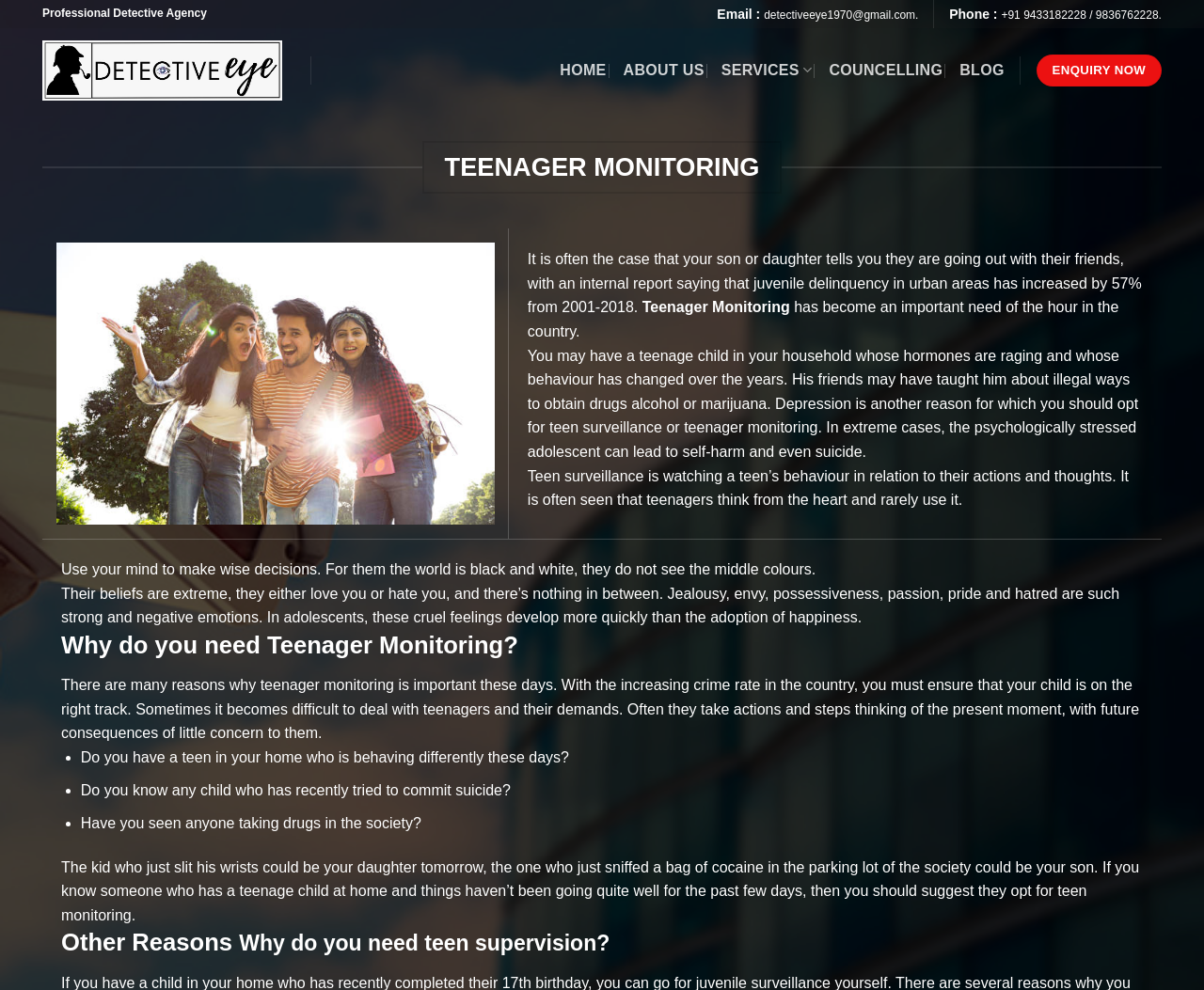What is the name of the detective agency?
Please elaborate on the answer to the question with detailed information.

The name of the detective agency can be found in the top-left corner of the webpage, where it says 'Professional Detective Agency' and 'Detective Eye' is written in a smaller font below it.